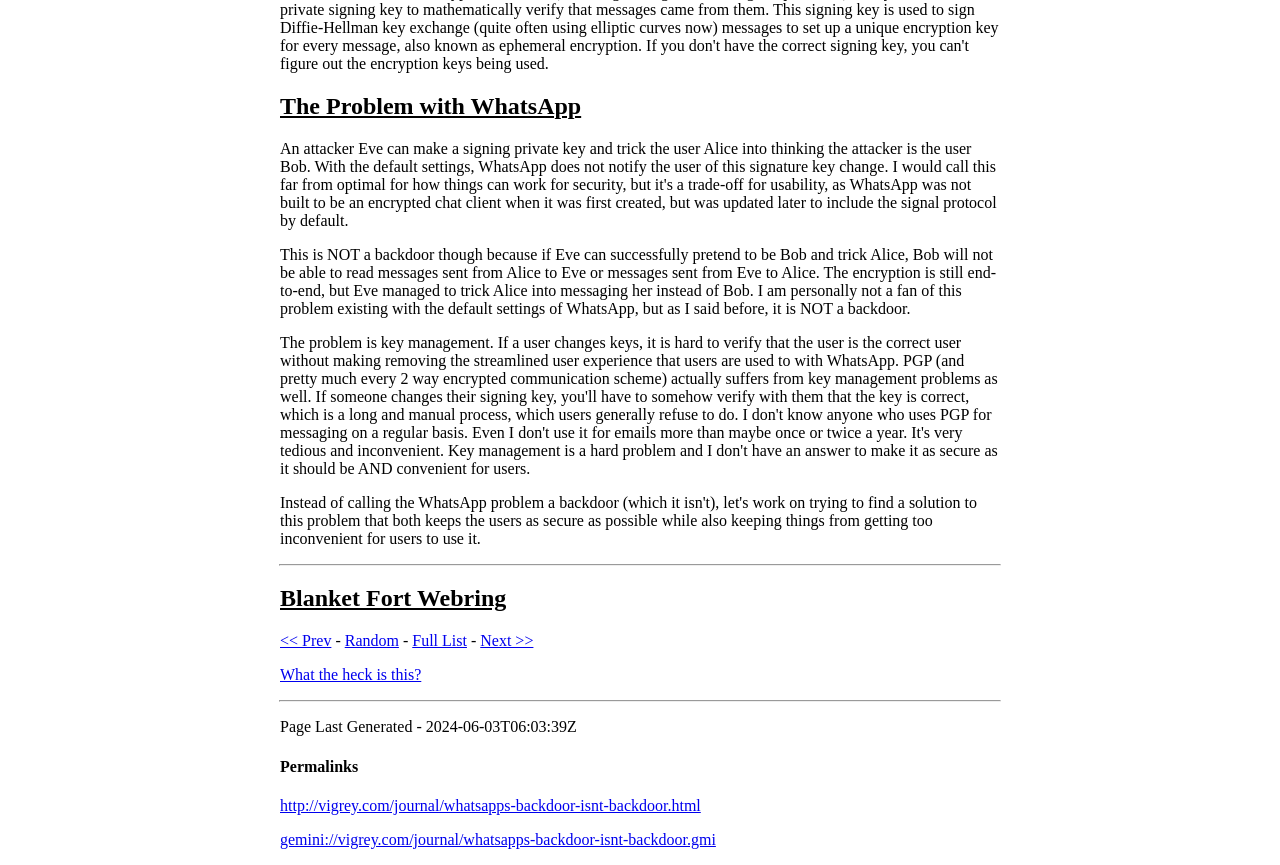How many links are there in the navigation section?
Provide a thorough and detailed answer to the question.

The navigation section contains 5 links: '<< Prev', 'Random', 'Full List', 'Next >>', and 'What the heck is this?'.